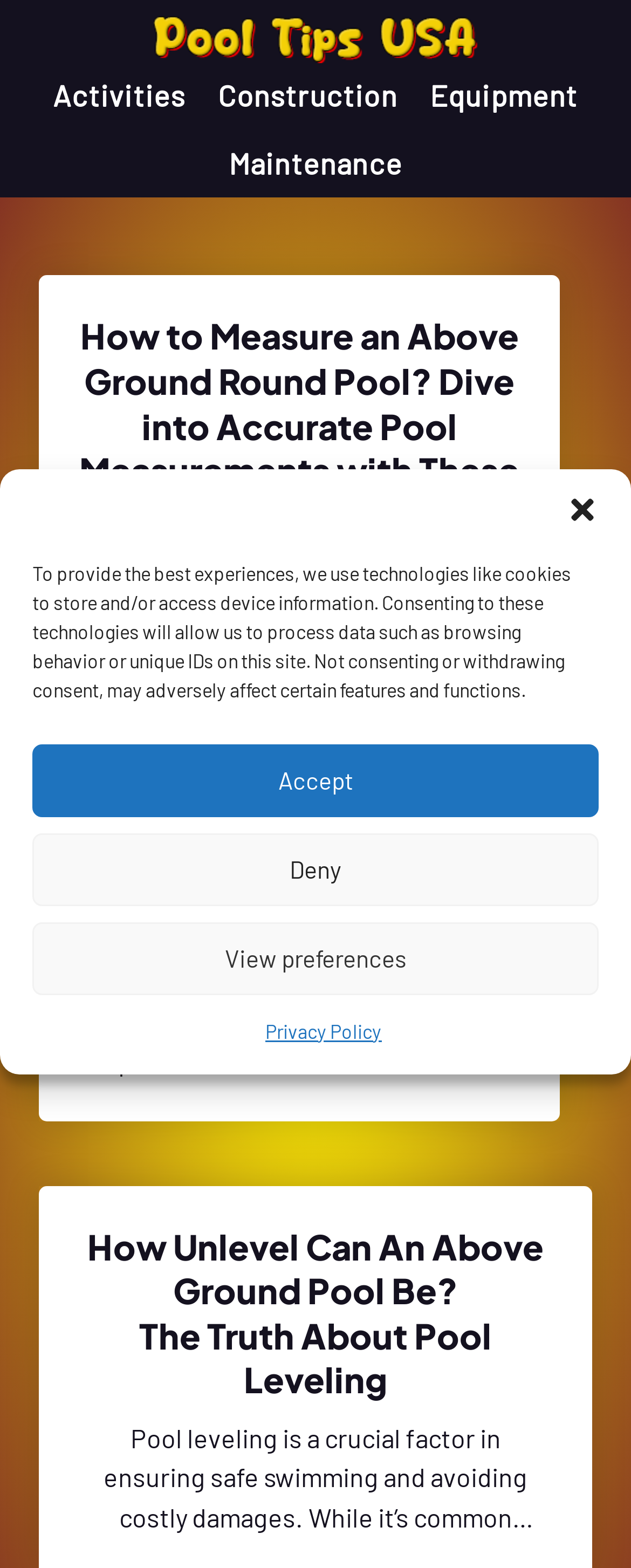Please determine the bounding box coordinates of the element to click in order to execute the following instruction: "View contact details". The coordinates should be four float numbers between 0 and 1, specified as [left, top, right, bottom].

None